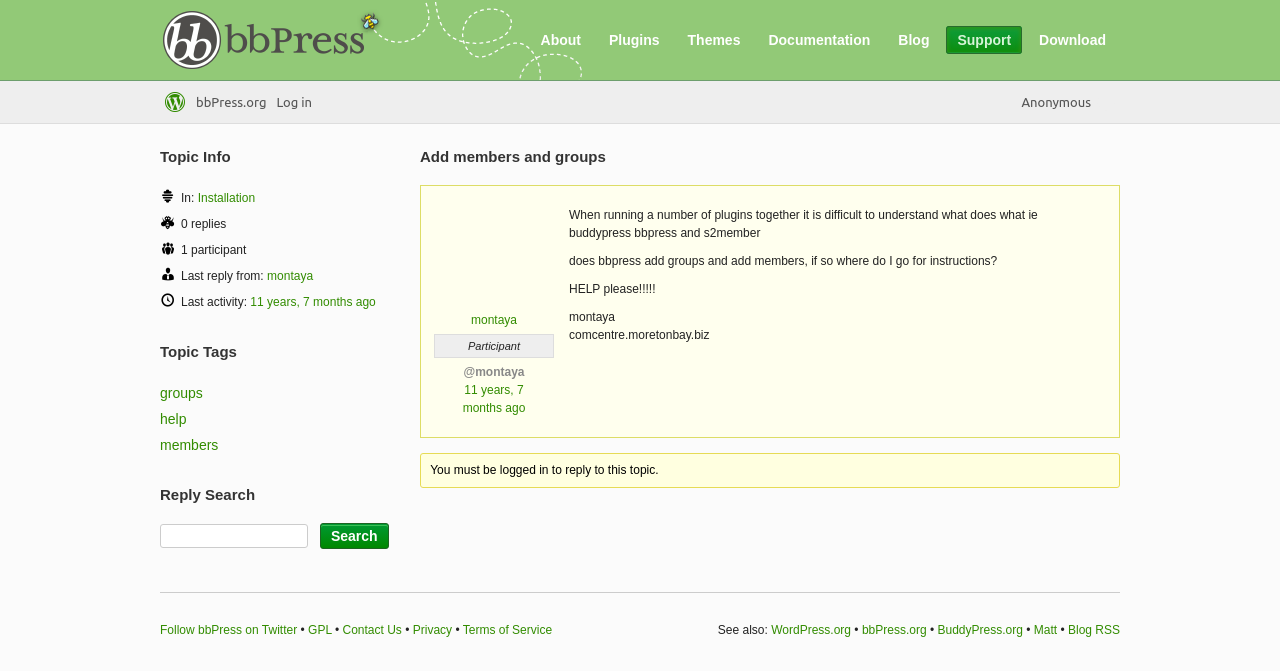Given the element description: "Follow bbPress on Twitter", predict the bounding box coordinates of the UI element it refers to, using four float numbers between 0 and 1, i.e., [left, top, right, bottom].

[0.125, 0.928, 0.232, 0.949]